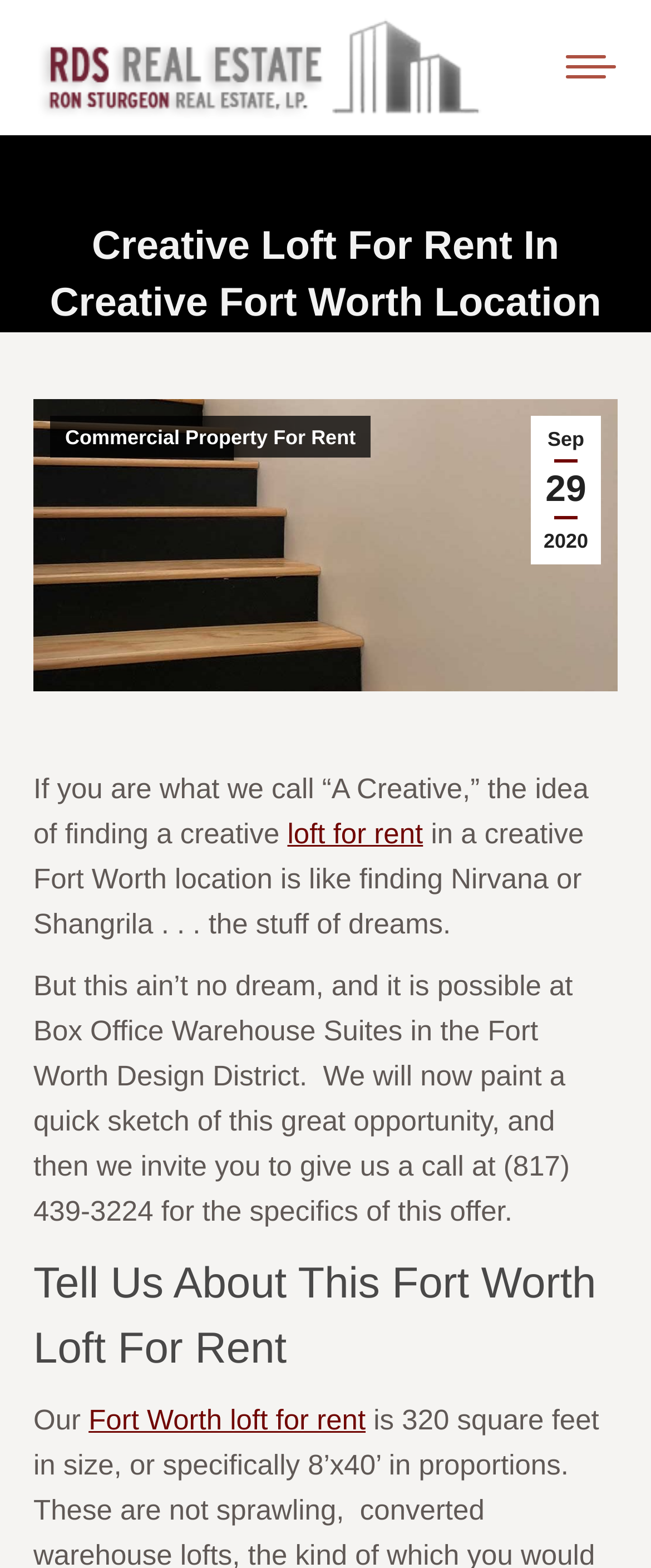Give a detailed account of the webpage's layout and content.

This webpage is about a creative loft for rent in Fort Worth, Texas. At the top left corner, there is a link to "RDS Commercial Real Estate For Lease" accompanied by an image of the company's logo. Next to it, on the top right corner, there is a link to a mobile menu icon. 

Below the company logo, there is a heading that reads "Creative Loft For Rent In Creative Fort Worth Location". This heading is followed by an image of the creative Fort Worth loft for rent, which takes up most of the width of the page. 

To the right of the image, there are two links: "Sep 29 2020" and "Commercial Property For Rent". Below these links, there is a block of text that describes the loft for rent, mentioning that it is ideal for creatives and is located in the Fort Worth Design District. The text also invites readers to call (817) 439-3224 for more information.

Further down the page, there is a heading that reads "Tell Us About This Fort Worth Loft For Rent". Below this heading, there is a link to "Fort Worth loft for rent" and some accompanying text. 

At the very bottom of the page, on the right side, there is a link to "Go to Top" accompanied by a small image.